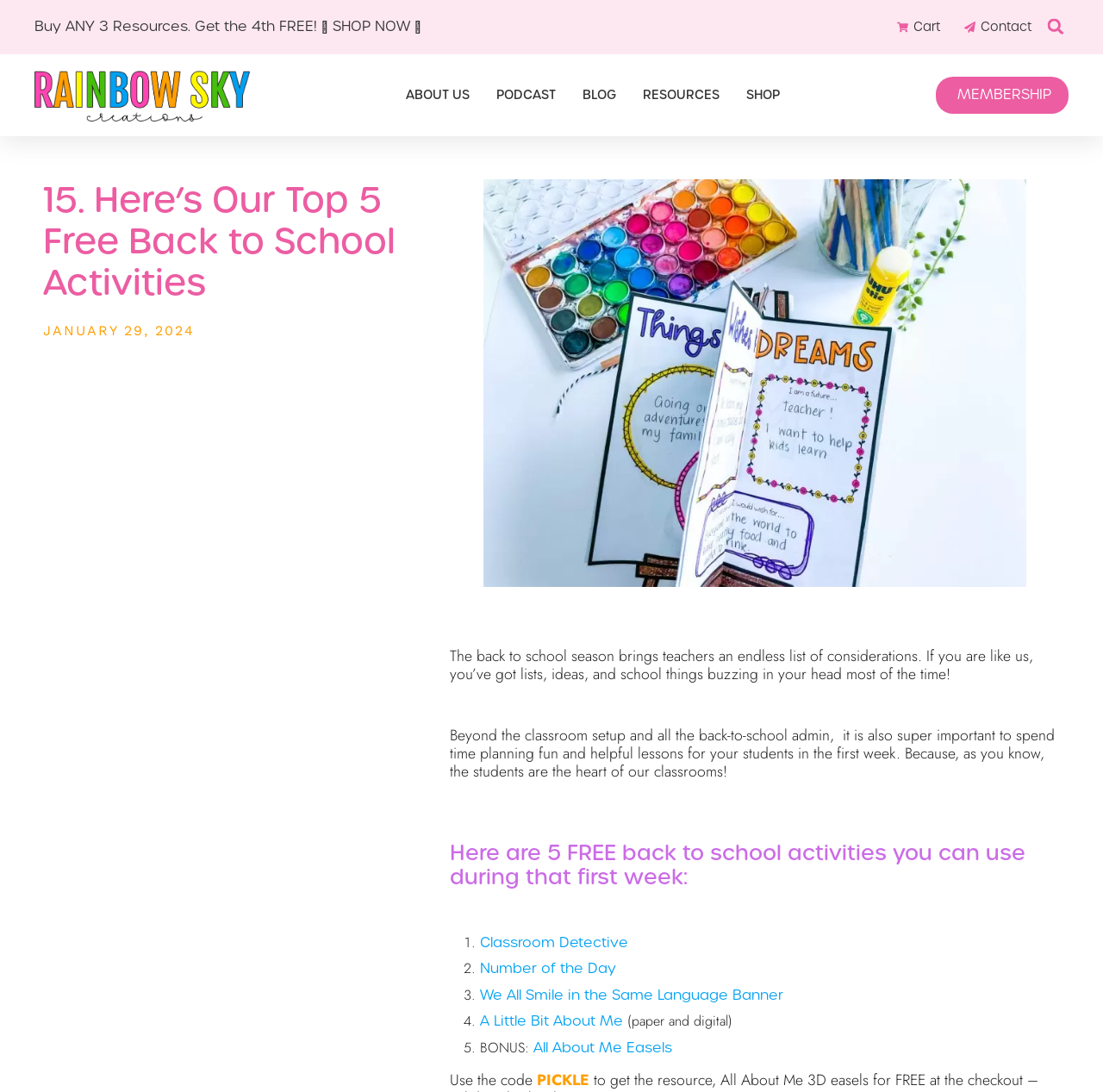Locate and extract the text of the main heading on the webpage.

15. Here’s Our Top 5 Free Back to School Activities